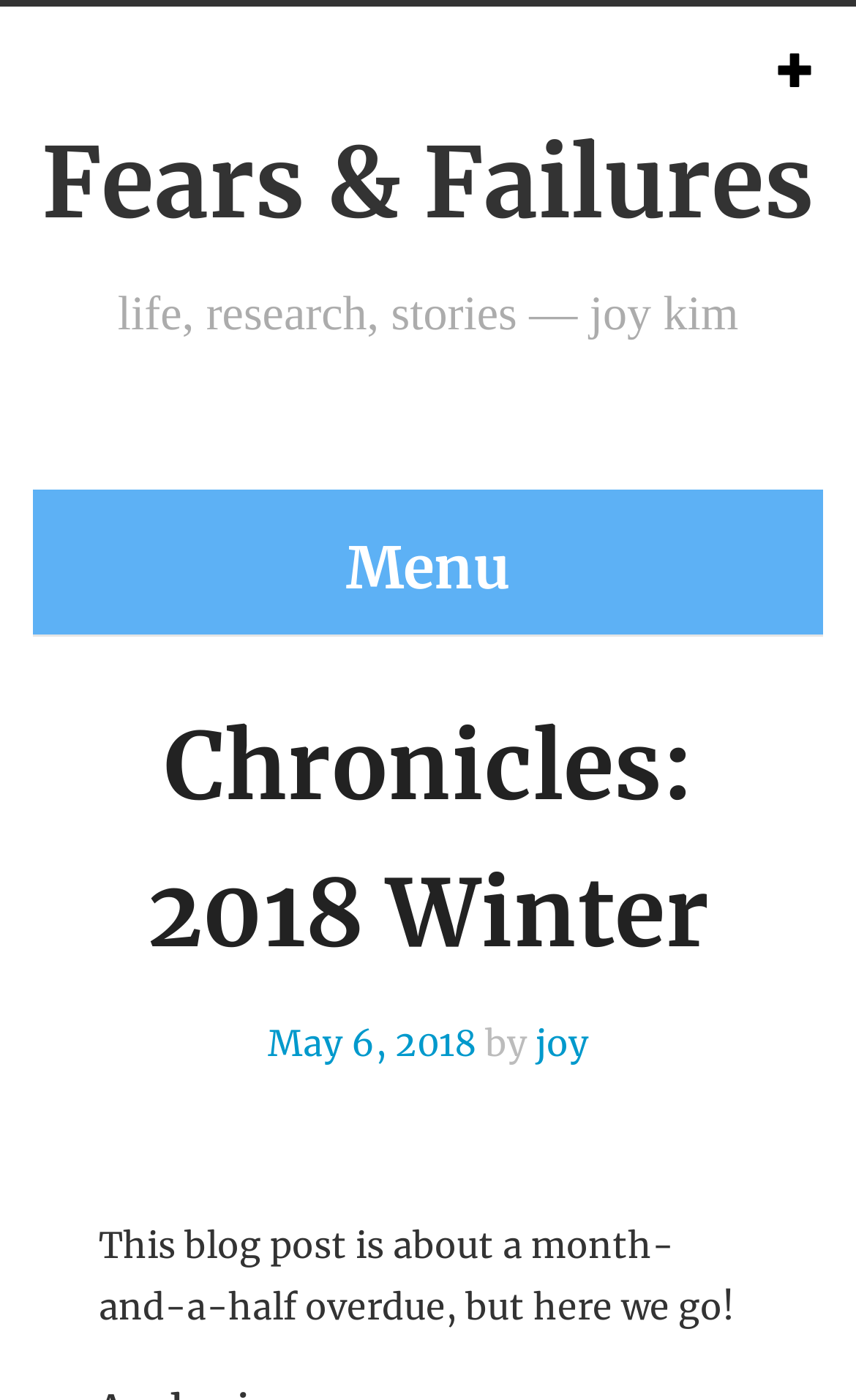When was the blog post published? Analyze the screenshot and reply with just one word or a short phrase.

May 6, 2018